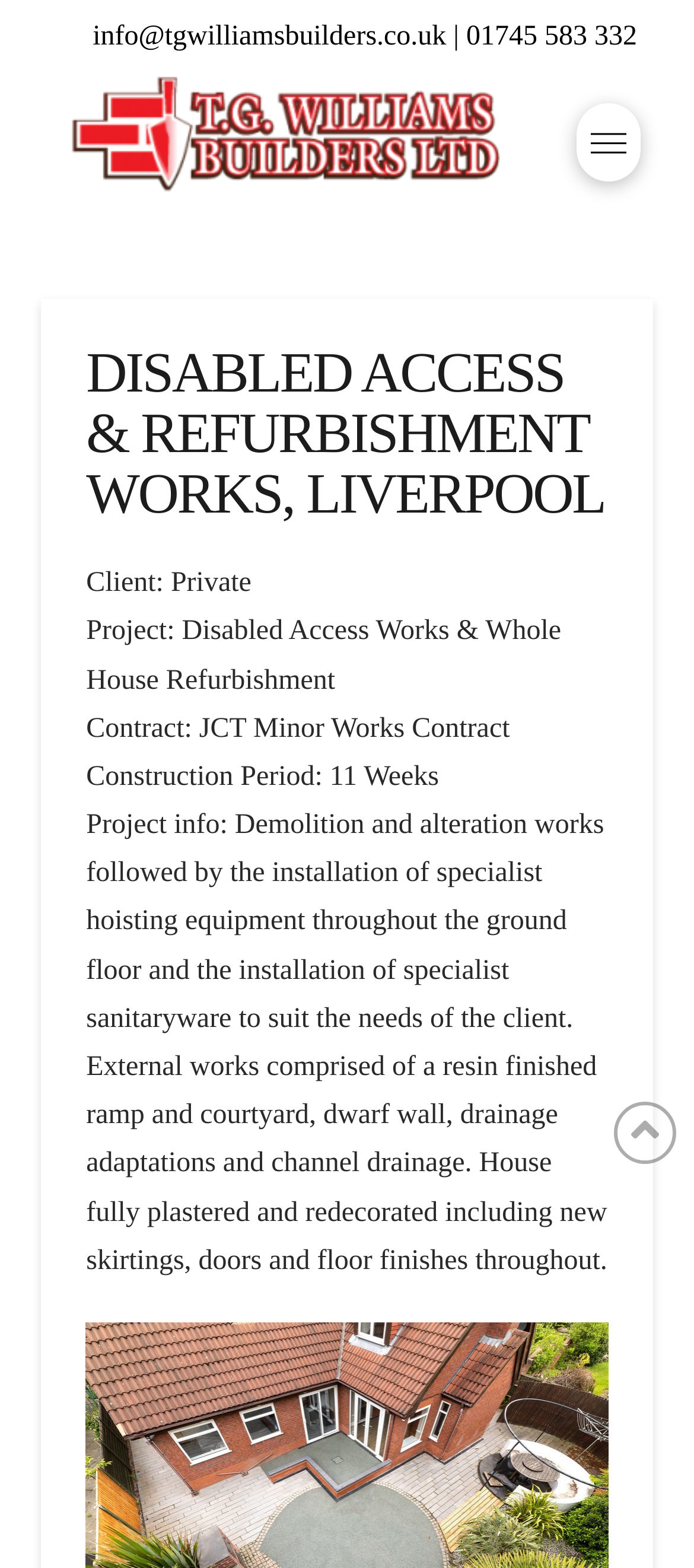How long did the construction period take?
Carefully examine the image and provide a detailed answer to the question.

I found the construction period by reading the text under the company's logo and contact information. It is written as 'Construction Period: 11 Weeks', so I extracted the duration from that sentence.